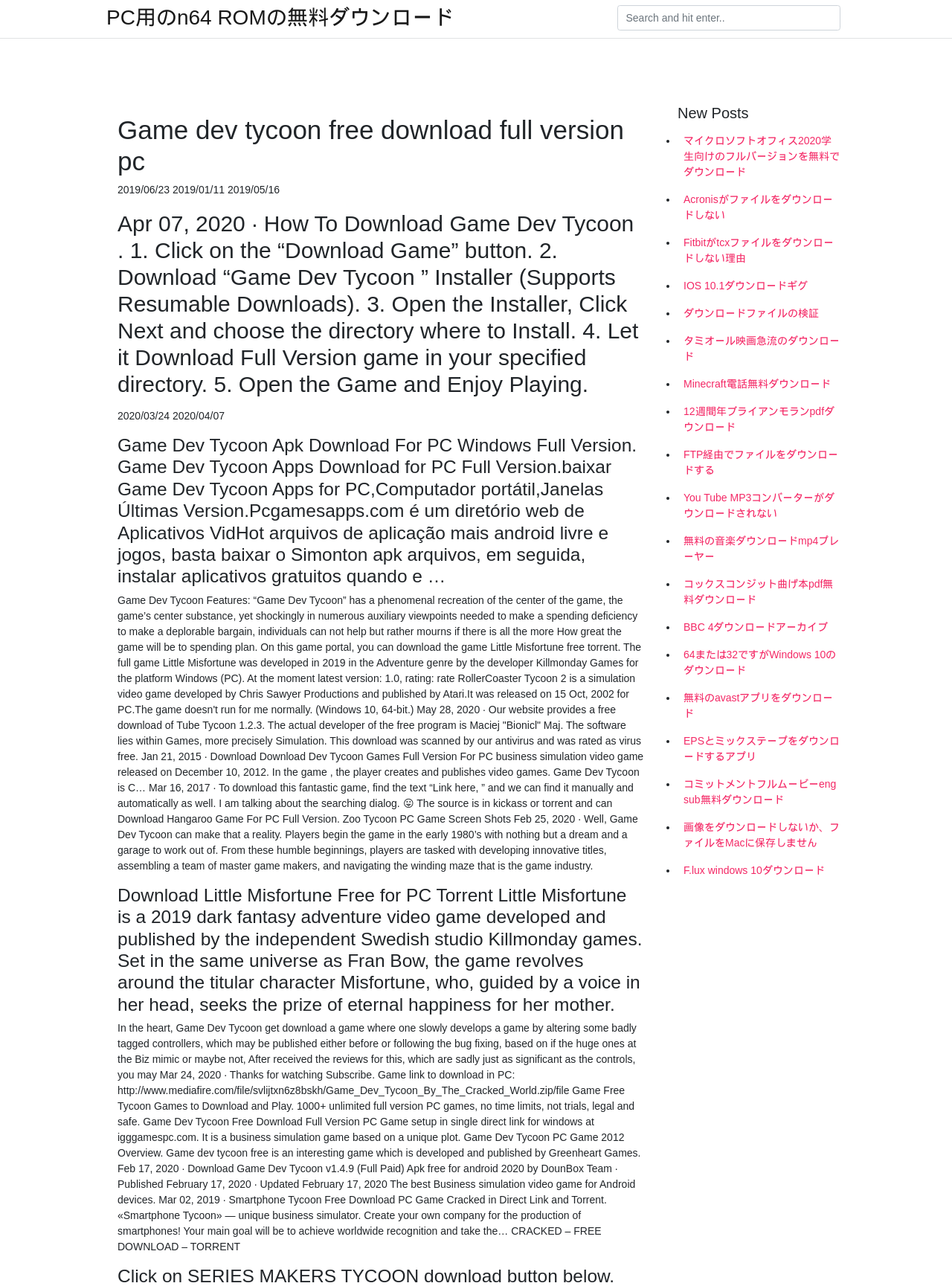Locate the bounding box coordinates of the element that needs to be clicked to carry out the instruction: "Download Game Dev Tycoon". The coordinates should be given as four float numbers ranging from 0 to 1, i.e., [left, top, right, bottom].

[0.123, 0.161, 0.677, 0.312]